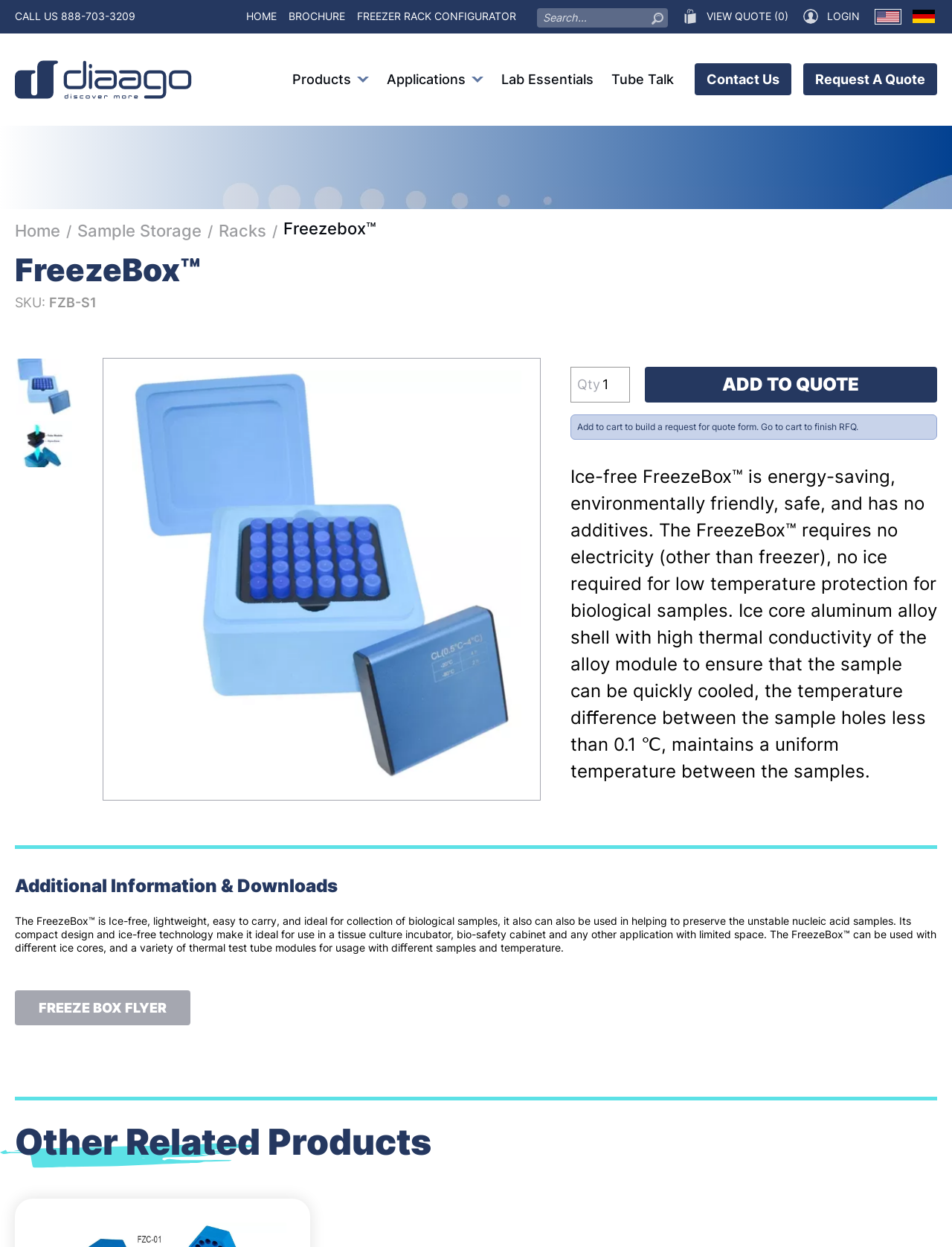Identify the bounding box coordinates of the region that needs to be clicked to carry out this instruction: "Search in site". Provide these coordinates as four float numbers ranging from 0 to 1, i.e., [left, top, right, bottom].

[0.564, 0.007, 0.702, 0.022]